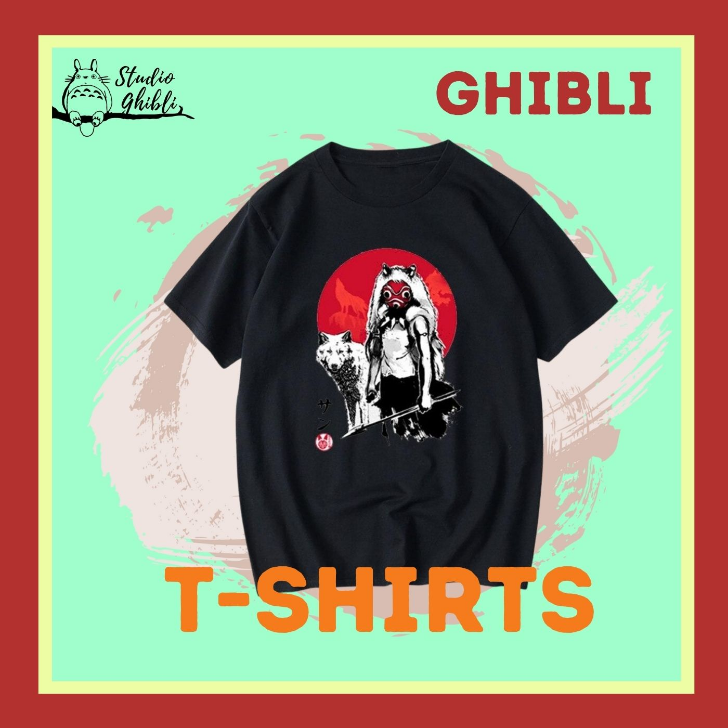What is the theme of the official merchandise?
Refer to the image and answer the question using a single word or phrase.

Studio Ghibli